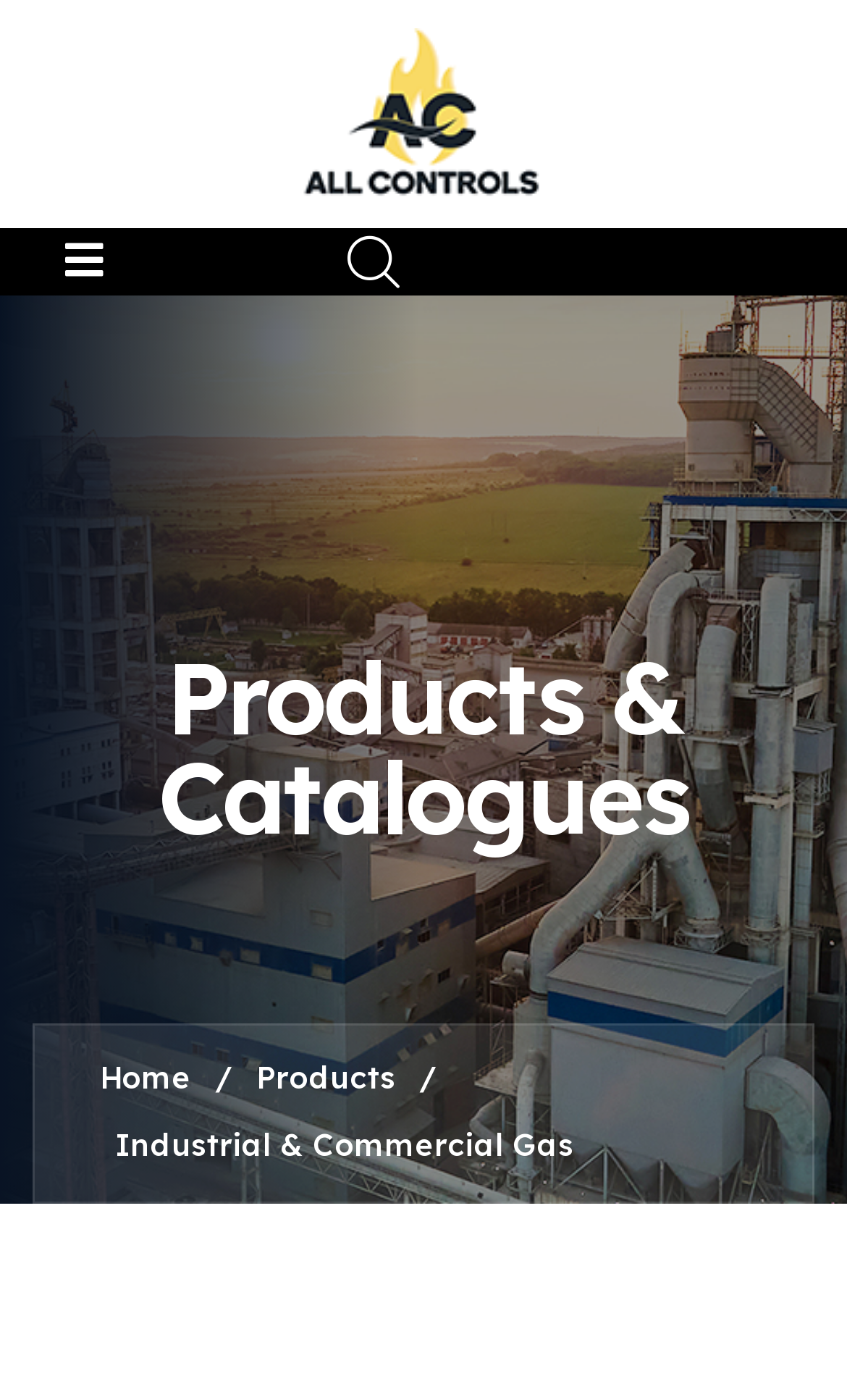What is the icon on the top-right corner?
Provide a one-word or short-phrase answer based on the image.

ZR Scroll Compressors